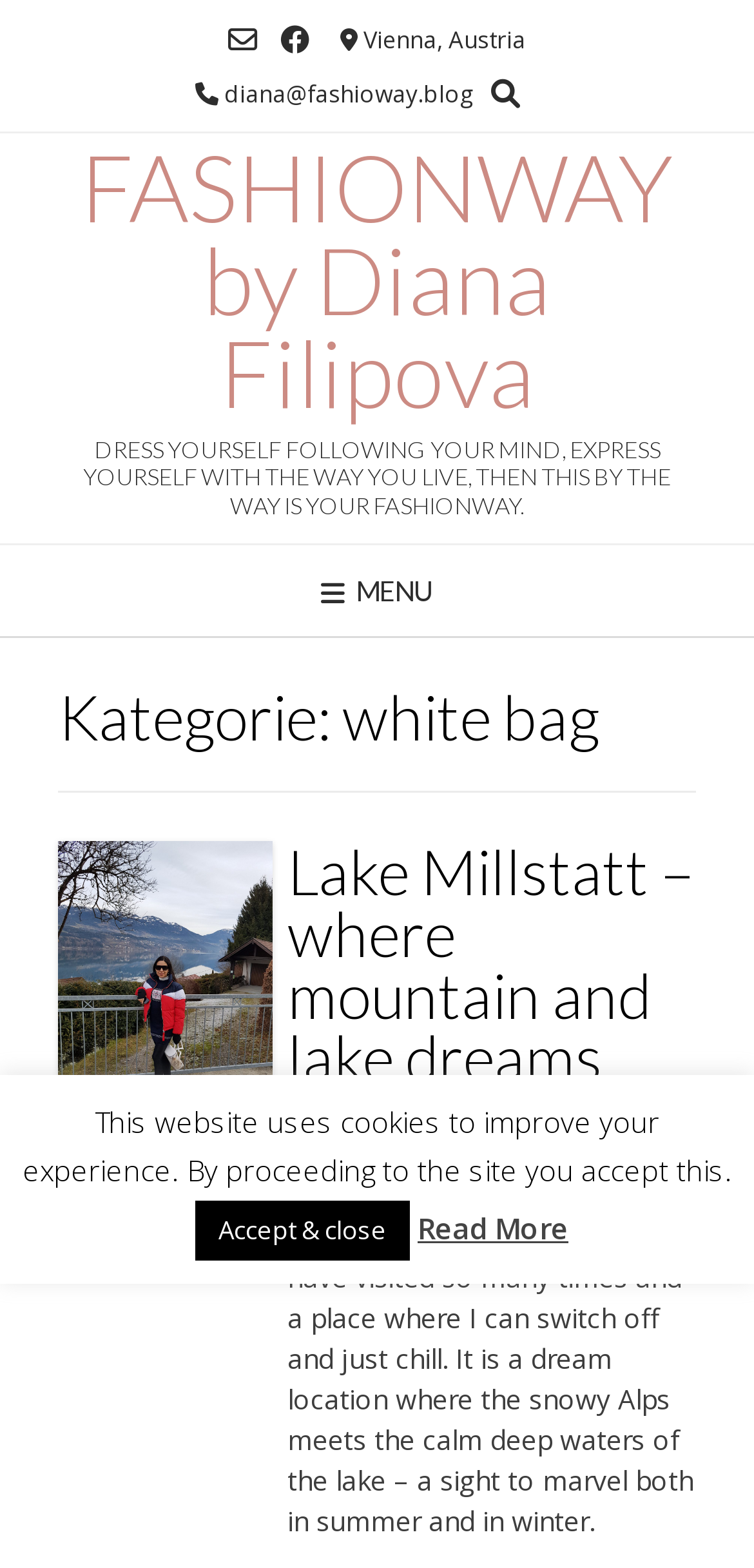Please respond to the question using a single word or phrase:
When was the latest article posted?

Januar 3, 2020